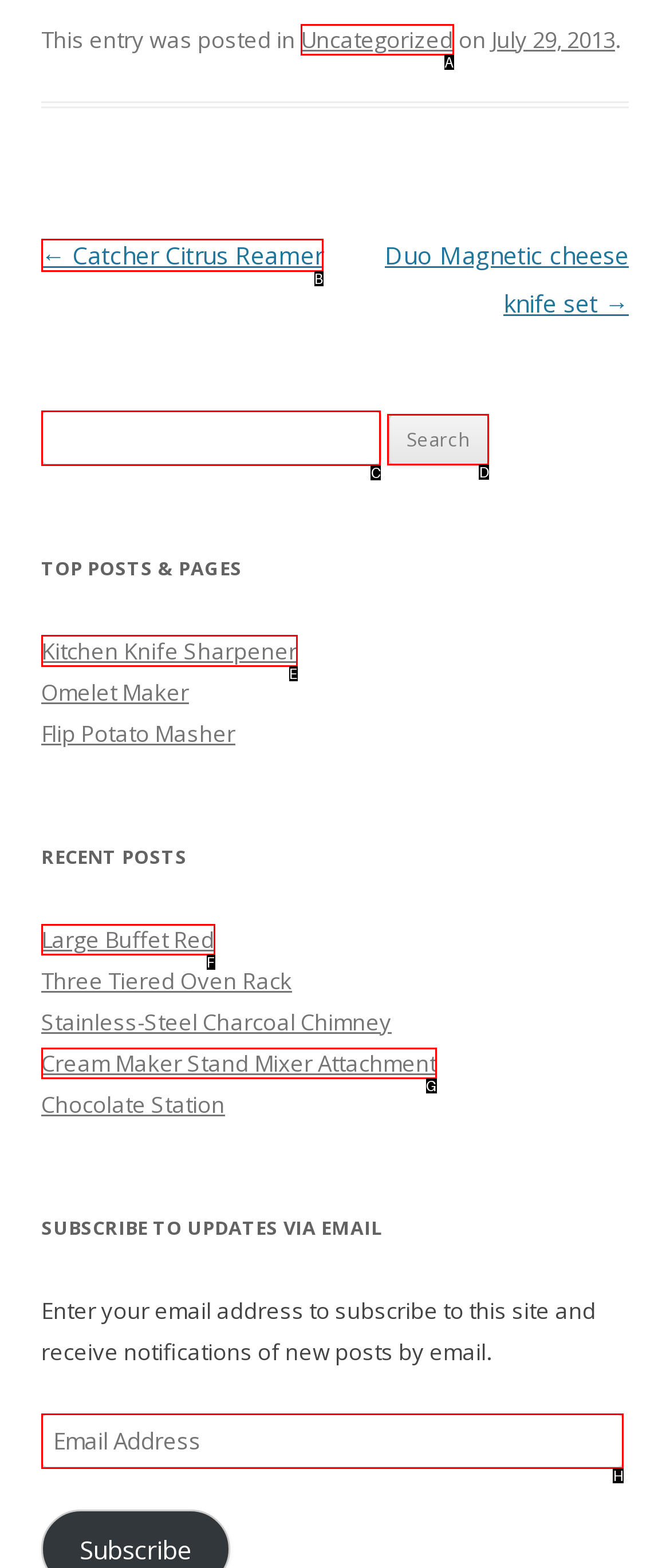Identify the letter of the UI element you need to select to accomplish the task: View the post about Kitchen Knife Sharpener.
Respond with the option's letter from the given choices directly.

E